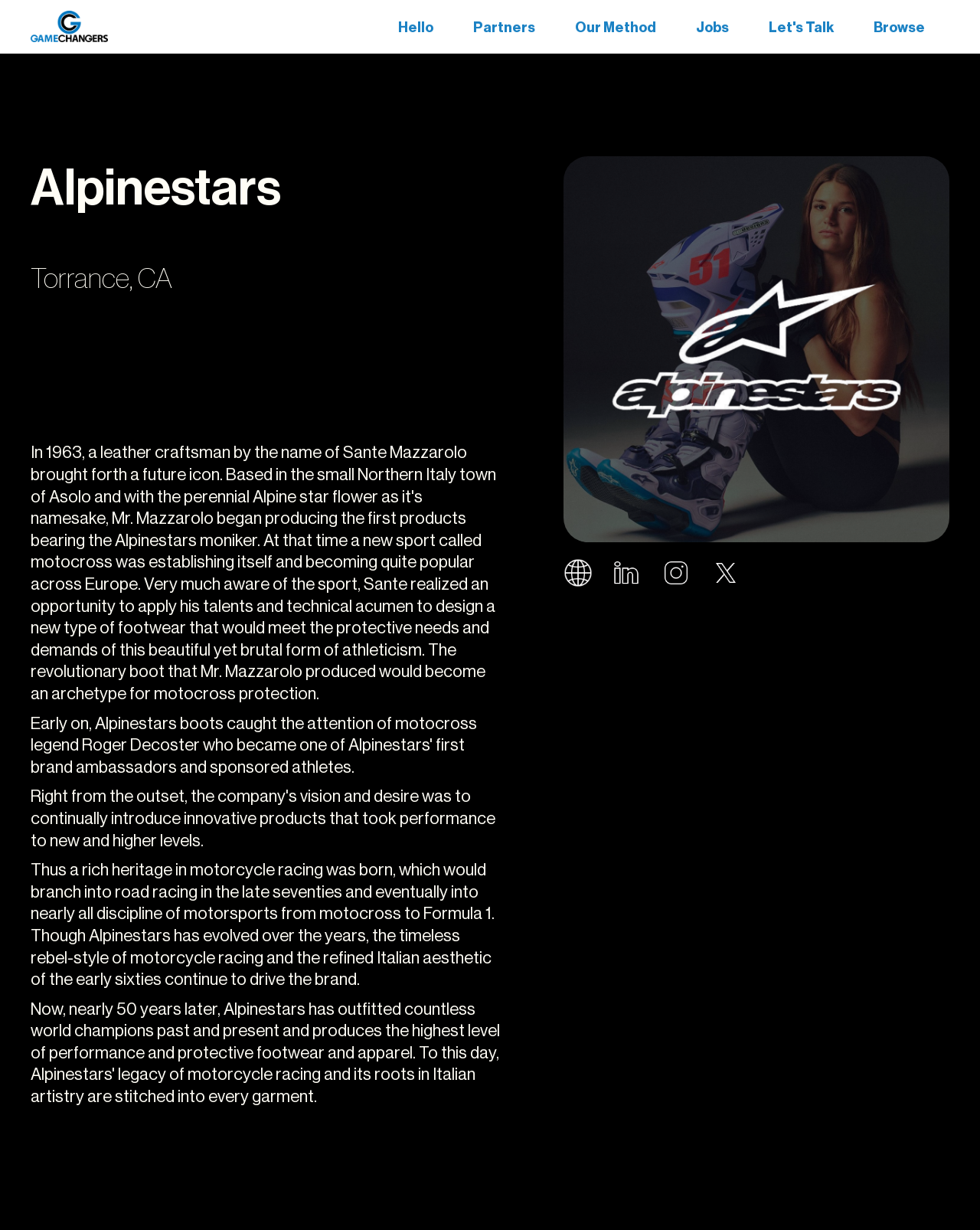For the following element description, predict the bounding box coordinates in the format (top-left x, top-left y, bottom-right x, bottom-right y). All values should be floating point numbers between 0 and 1. Description: Let's Talk

[0.769, 0.01, 0.866, 0.035]